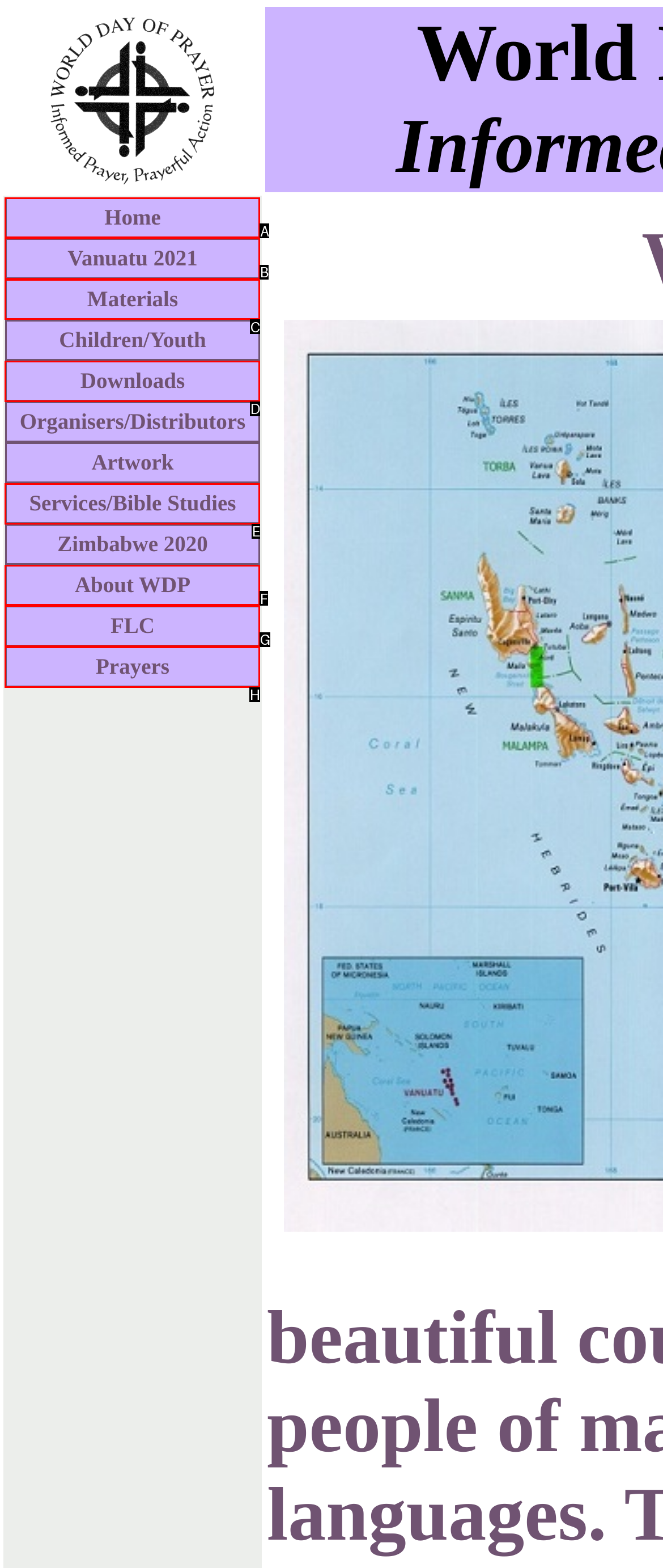Select the HTML element that matches the description: Vanuatu 2021
Respond with the letter of the correct choice from the given options directly.

B